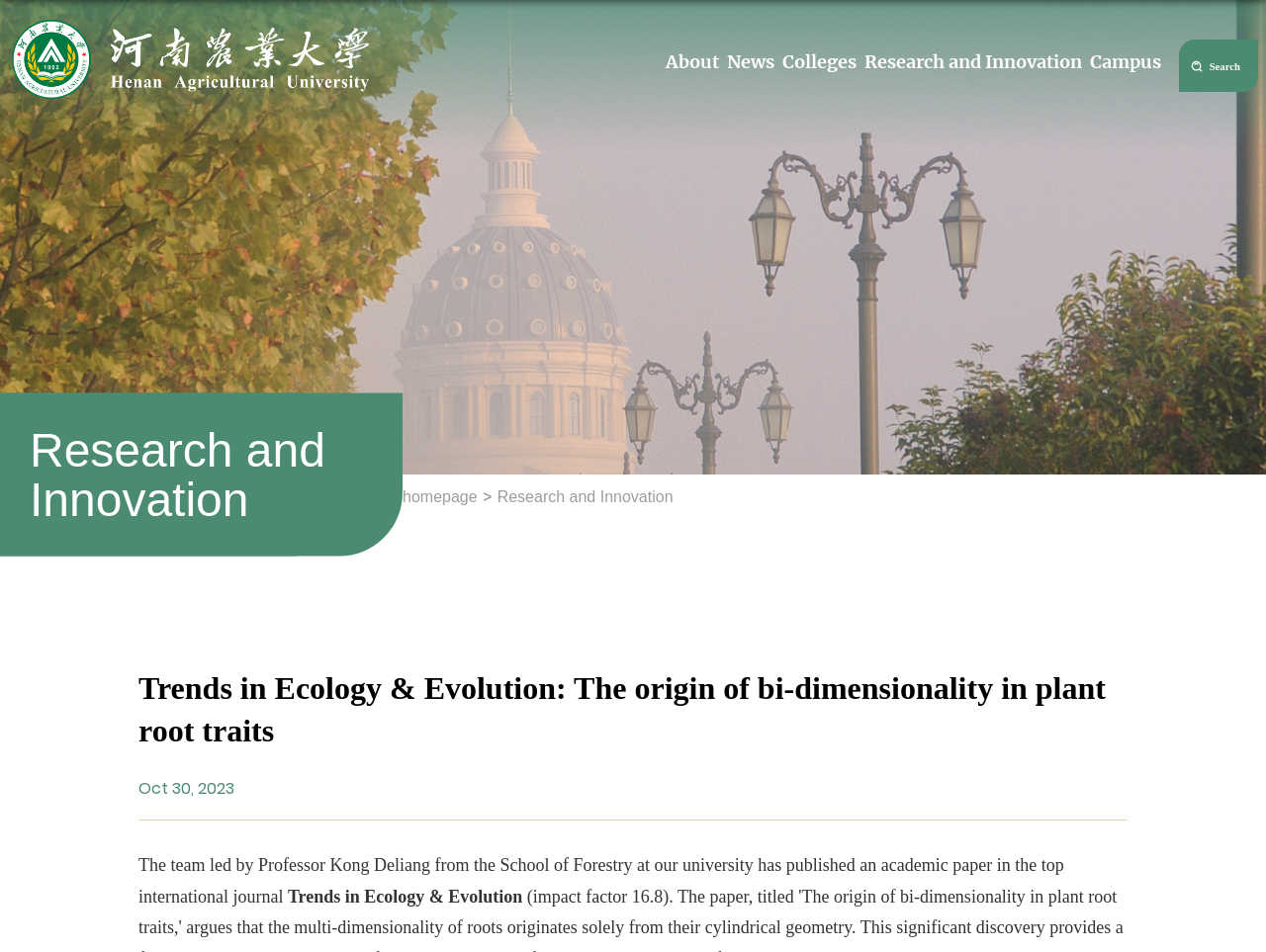What is the name of the university? Look at the image and give a one-word or short phrase answer.

河南农业大学